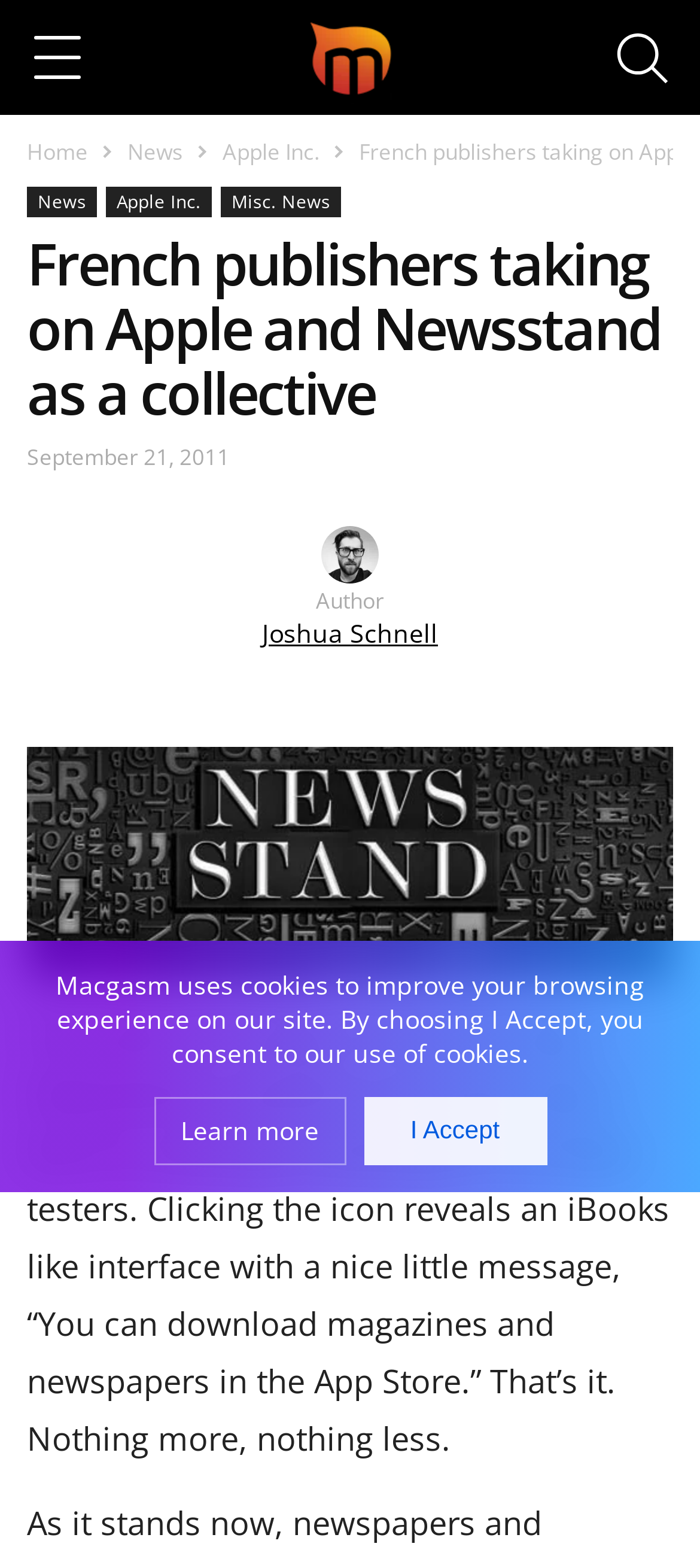Determine the bounding box coordinates for the UI element described. Format the coordinates as (top-left x, top-left y, bottom-right x, bottom-right y) and ensure all values are between 0 and 1. Element description: Home

[0.038, 0.087, 0.126, 0.106]